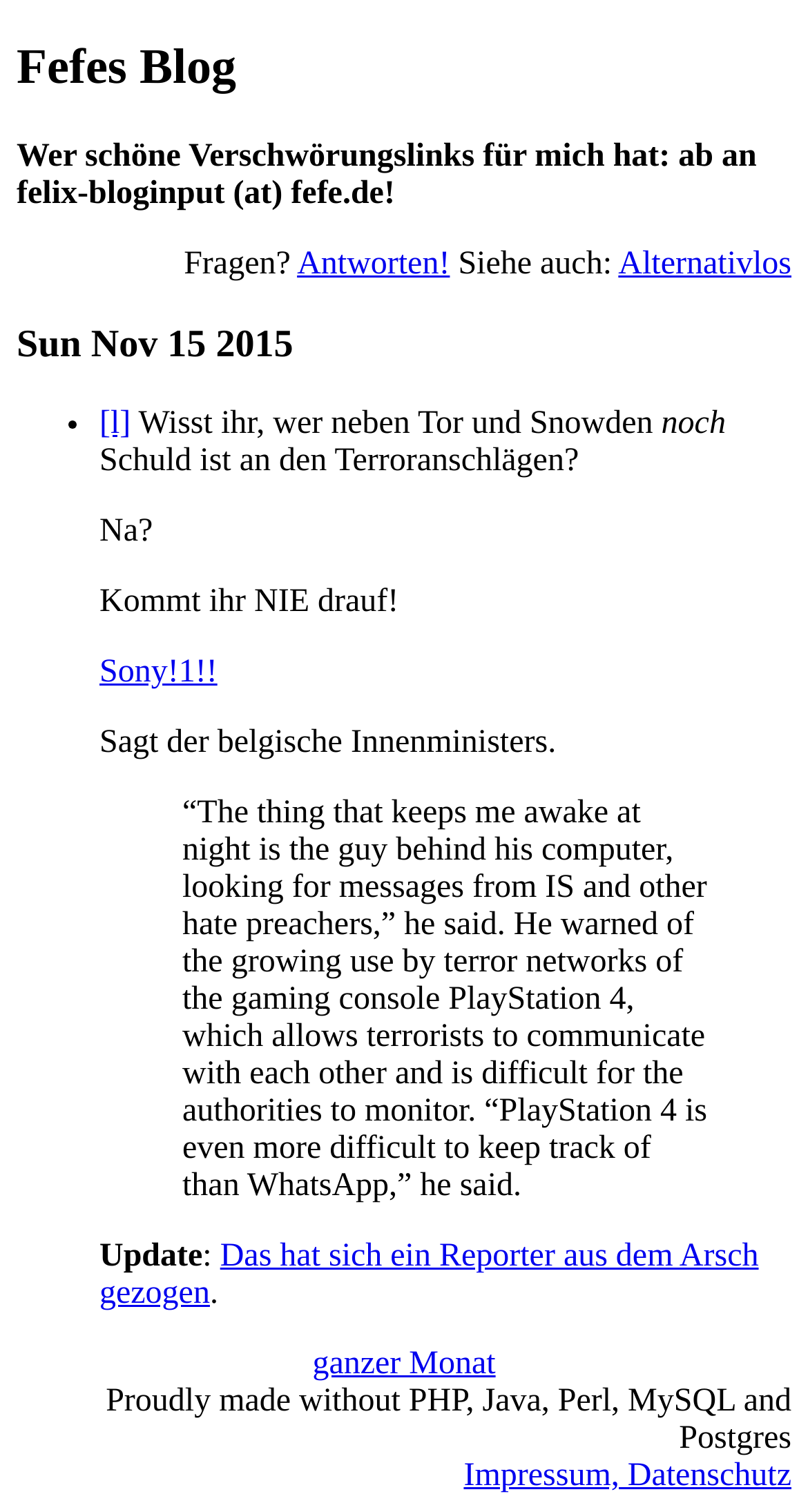Answer the question below in one word or phrase:
What is the blogger proud of?

Not using certain technologies